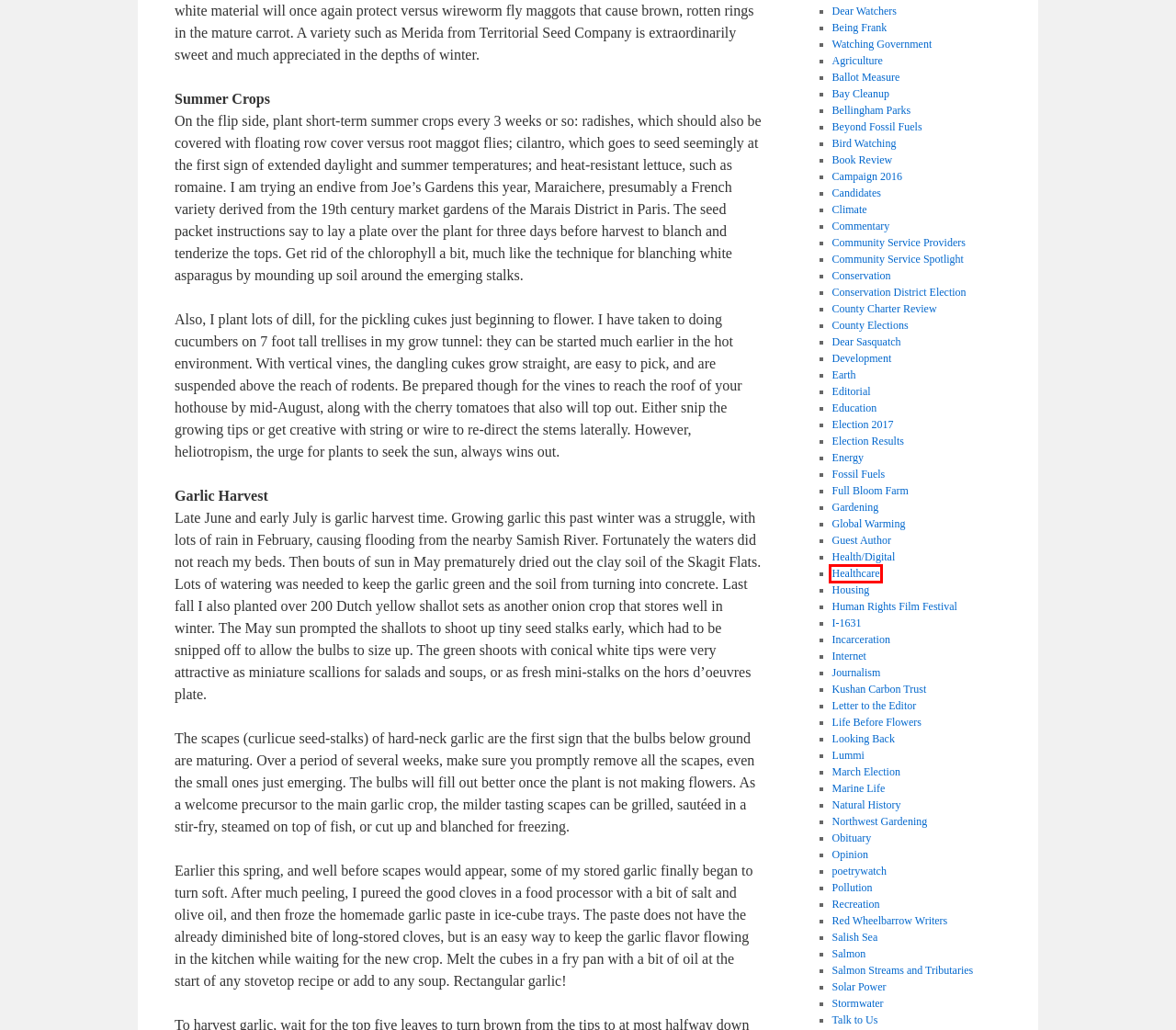Given a screenshot of a webpage with a red bounding box, please pick the webpage description that best fits the new webpage after clicking the element inside the bounding box. Here are the candidates:
A. Education | Article Categories | Whatcom Watch Online
B. poetrywatch | Article Categories | Whatcom Watch Online
C. Healthcare | Article Categories | Whatcom Watch Online
D. Health/Digital | Article Categories | Whatcom Watch Online
E. Talk to Us | Article Categories | Whatcom Watch Online
F. Red Wheelbarrow Writers | Article Categories | Whatcom Watch Online
G. Candidates | Article Categories | Whatcom Watch Online
H. Energy | Article Categories | Whatcom Watch Online

C